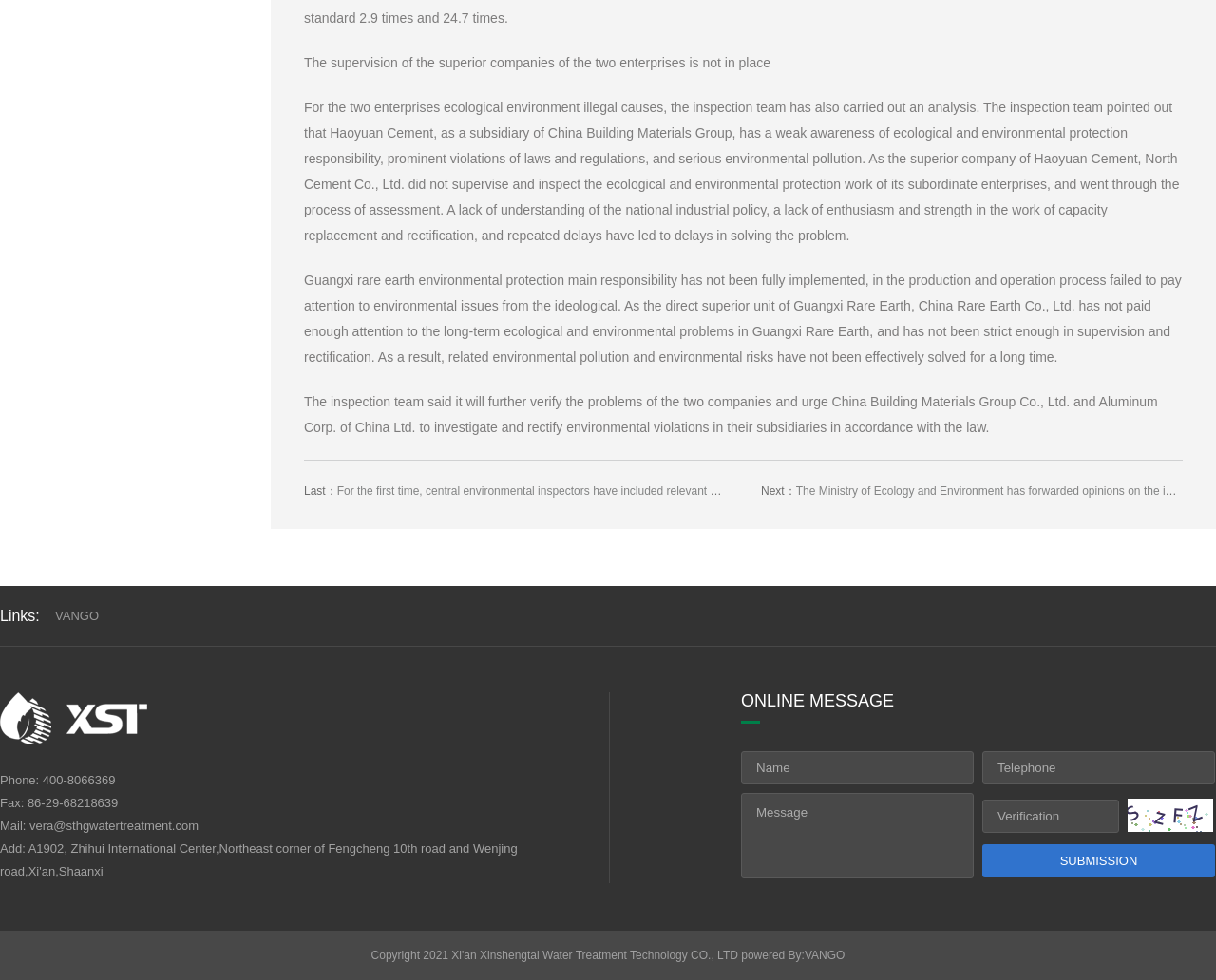Given the element description VANGO, predict the bounding box coordinates for the UI element in the webpage screenshot. The format should be (top-left x, top-left y, bottom-right x, bottom-right y), and the values should be between 0 and 1.

[0.045, 0.621, 0.081, 0.636]